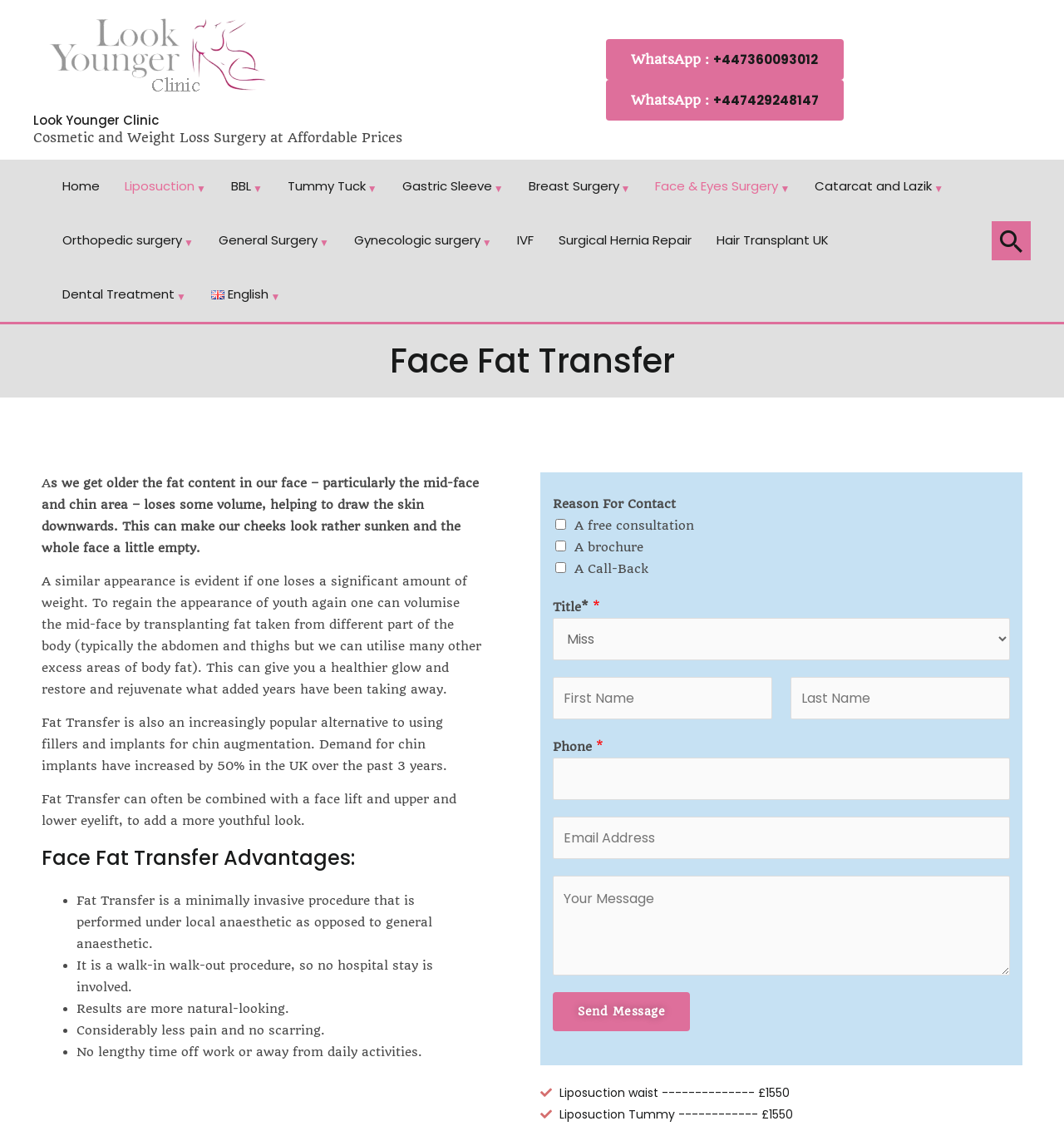What is the purpose of the 'Reason For Contact' section?
Please respond to the question with a detailed and informative answer.

The 'Reason For Contact' section is a part of the contact form on the webpage, where users can select a reason for contacting the clinic, such as a free consultation, a brochure, or a call-back. This section is located below the text 'Reason For Contact' and consists of three checkboxes.